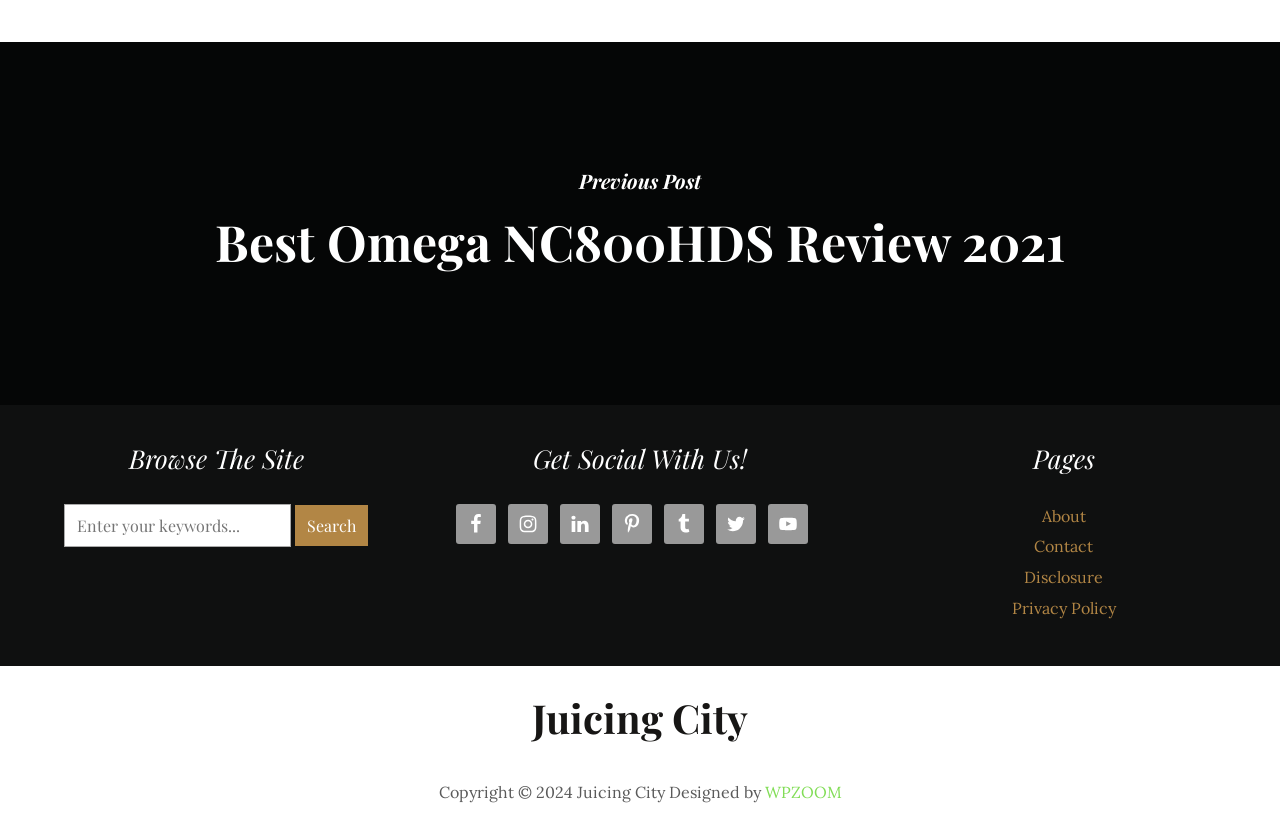What is the copyright year?
Please give a detailed and elaborate answer to the question based on the image.

I found the copyright year by looking at the static text element at the bottom of the page, which says 'Copyright © 2024 Juicing City'.